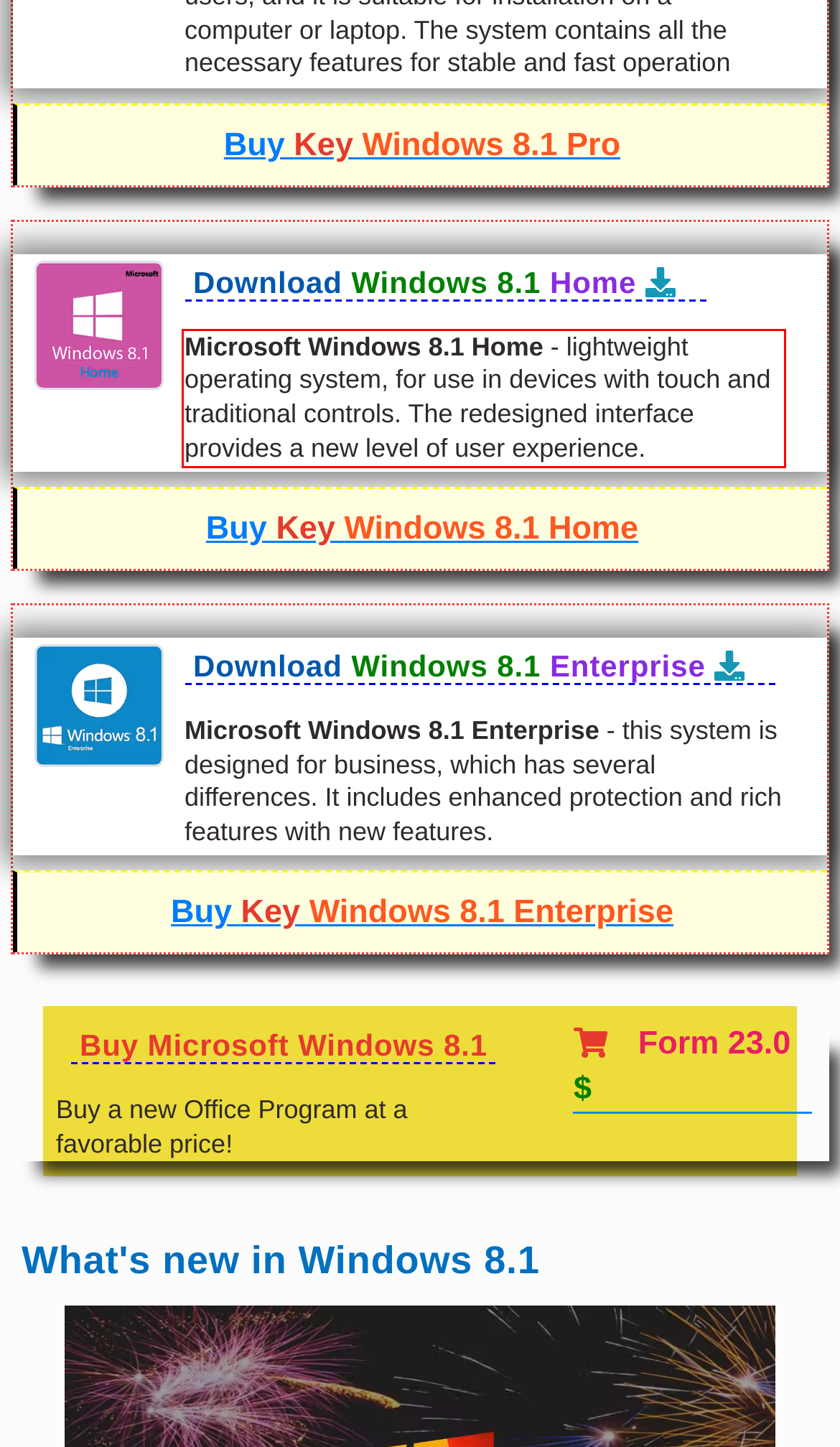Inspect the webpage screenshot that has a red bounding box and use OCR technology to read and display the text inside the red bounding box.

Microsoft Windows 8.1 Home - lightweight operating system, for use in devices with touch and traditional controls. The redesigned interface provides a new level of user experience.